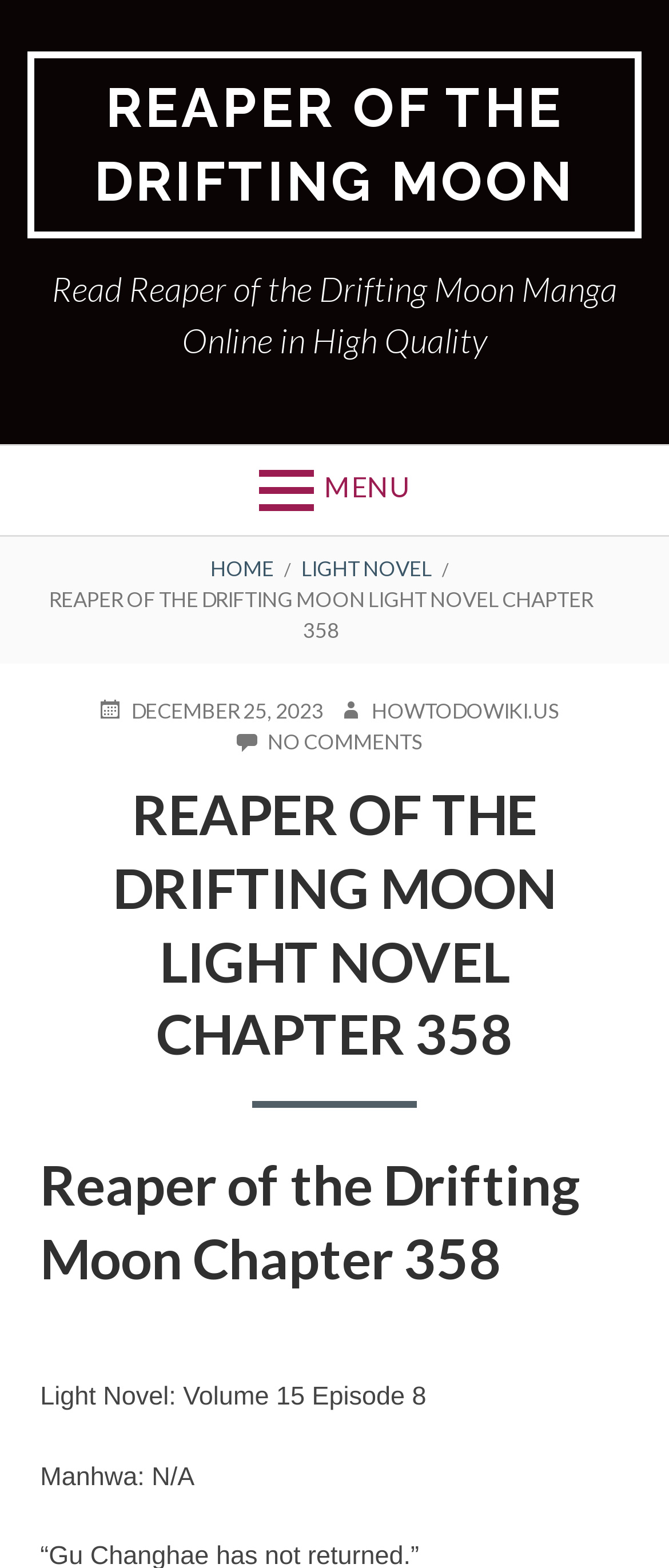Give a one-word or short-phrase answer to the following question: 
Is there a manhwa adaptation of the light novel?

N/A